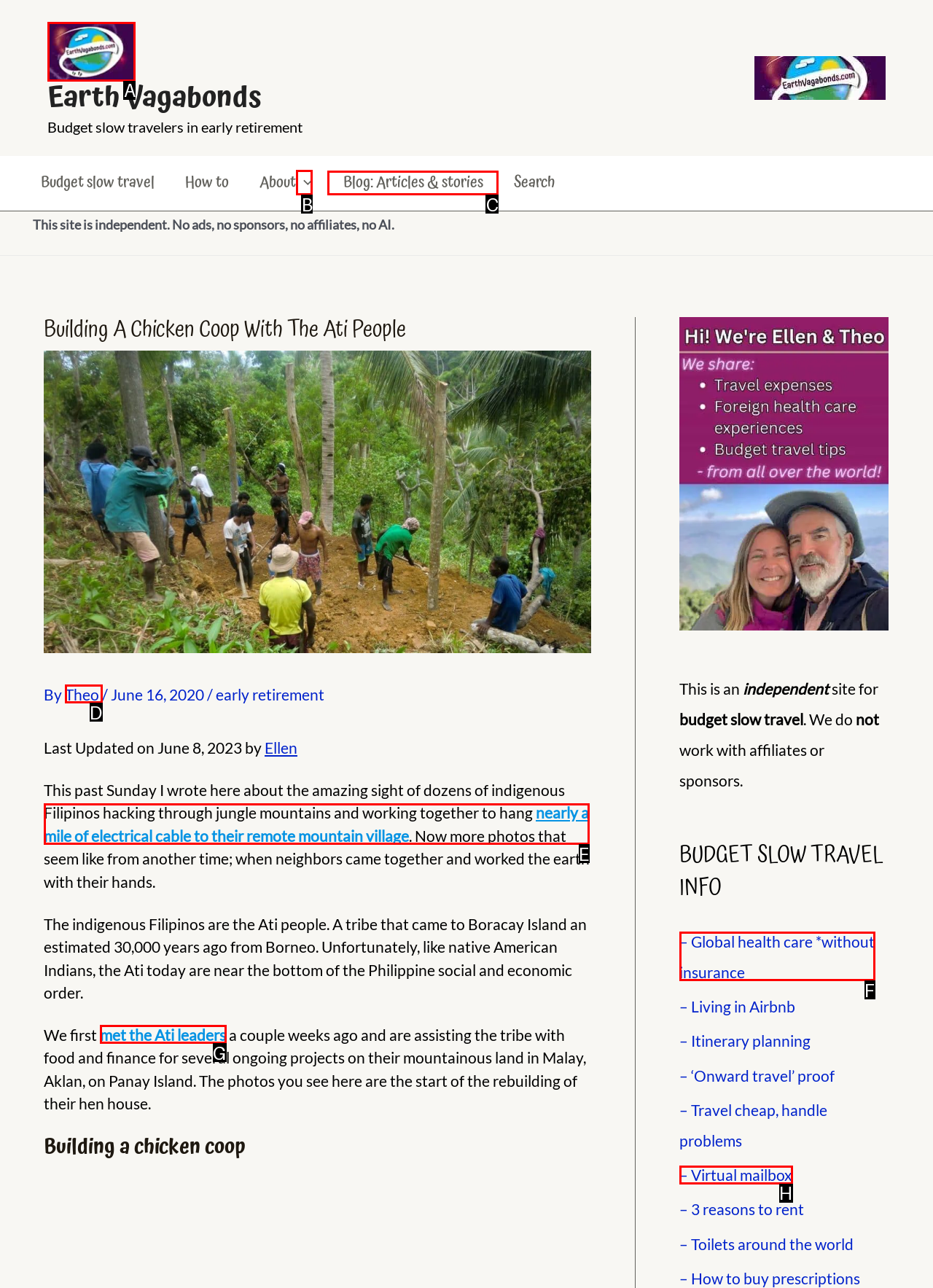Determine which element should be clicked for this task: Click on the 'Earth Vagabonds' logo
Answer with the letter of the selected option.

A